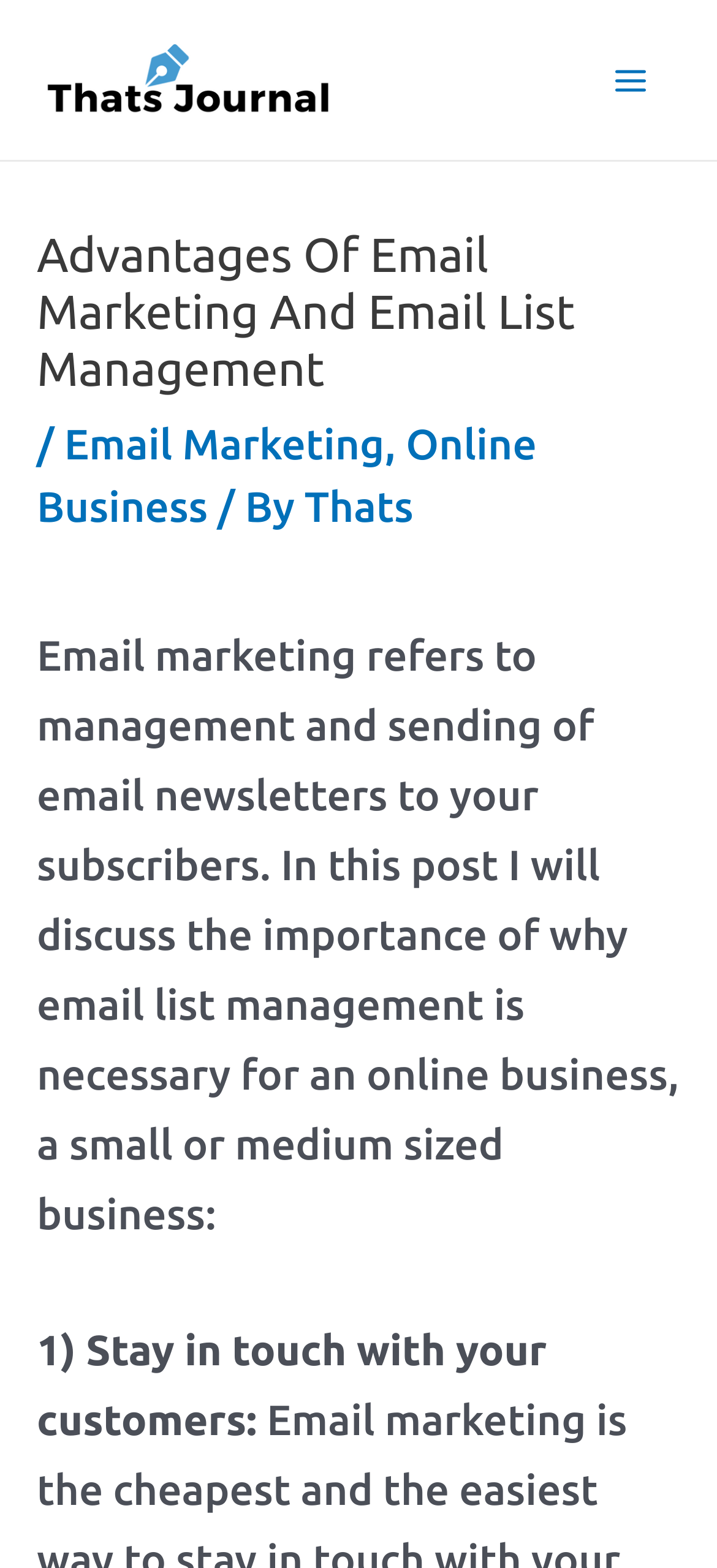Extract the bounding box coordinates for the UI element described by the text: "alt="Thats Journal"". The coordinates should be in the form of [left, top, right, bottom] with values between 0 and 1.

[0.051, 0.035, 0.474, 0.064]